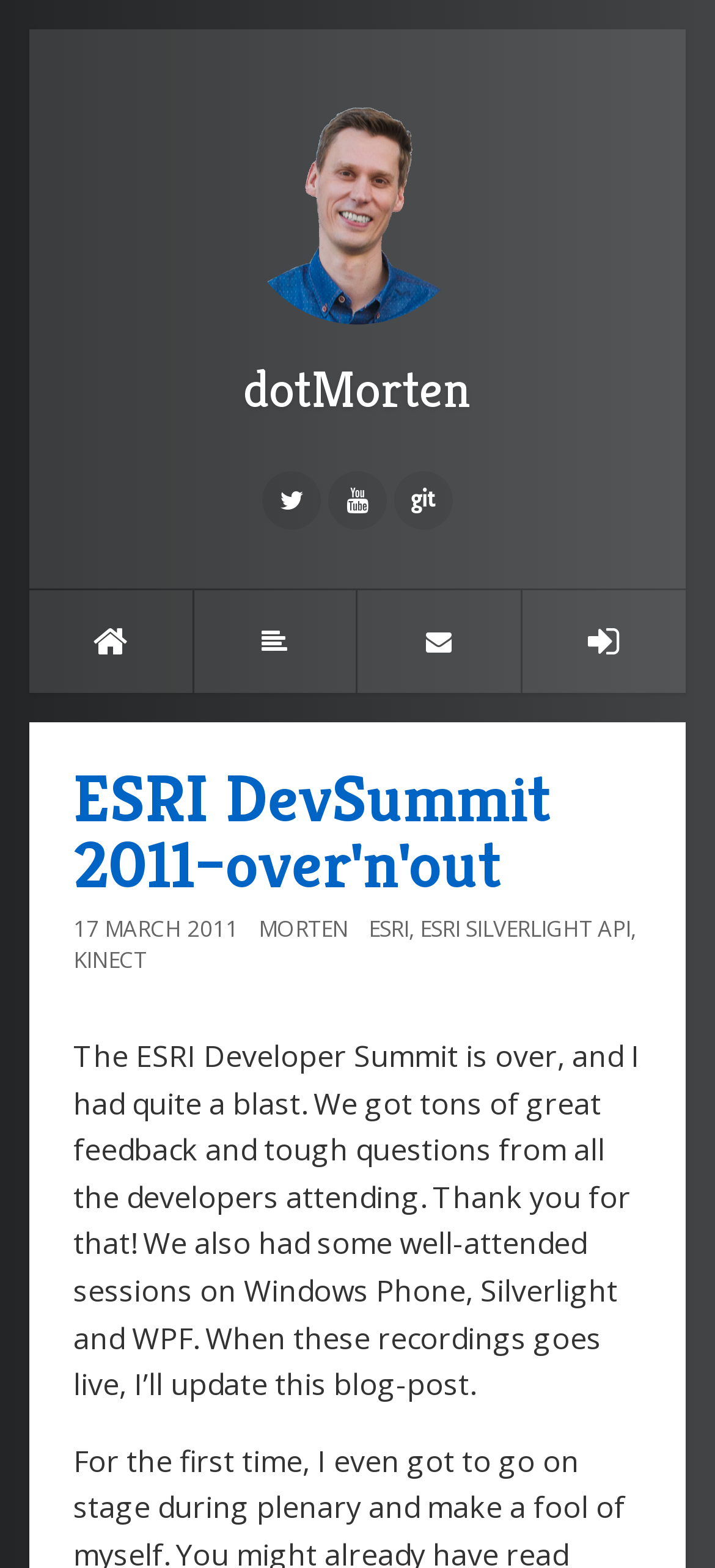What is the date of the ESRI DevSummit?
From the image, respond with a single word or phrase.

17 MARCH 2011